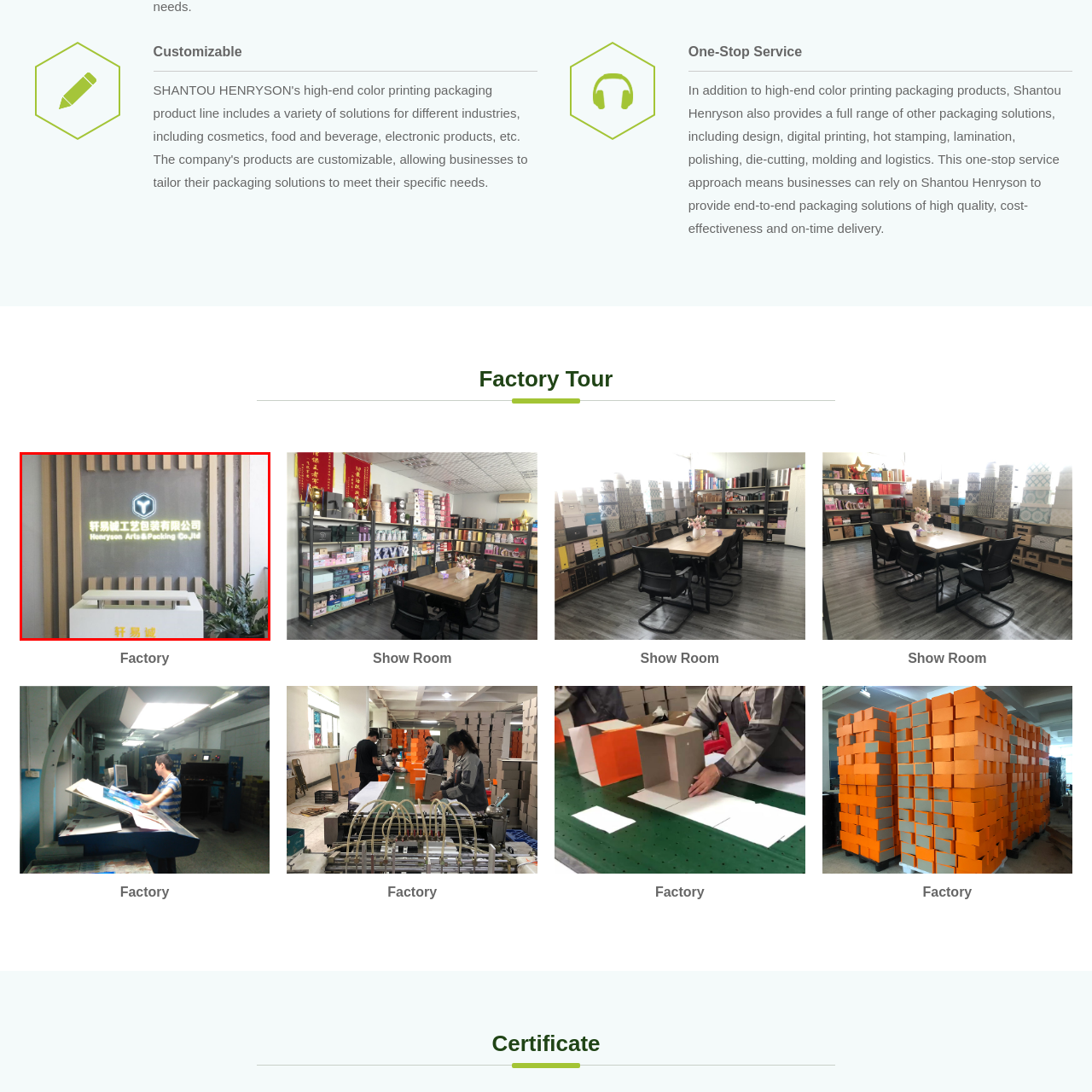Offer an in-depth caption for the image content enclosed by the red border.

The image depicts the reception area of Henryson Arts & Packing Co., Ltd. The backdrop features a modern design with vertical wooden panels, creating a warm and welcoming atmosphere. Prominently displayed on the wall is the company's logo, which is illuminated in white and yellow, enhancing its visibility and appeal. Below the logo, the full company name is also presented in a professional font, providing clear identification of the business. A sleek, minimalist reception desk occupies the foreground, which complements the contemporary aesthetic of the space. Additionally, a green plant is positioned to add a touch of nature, contributing to the overall inviting feel of the environment. This setting reflects the company's commitment to professionalism and quality in their packaging solutions.